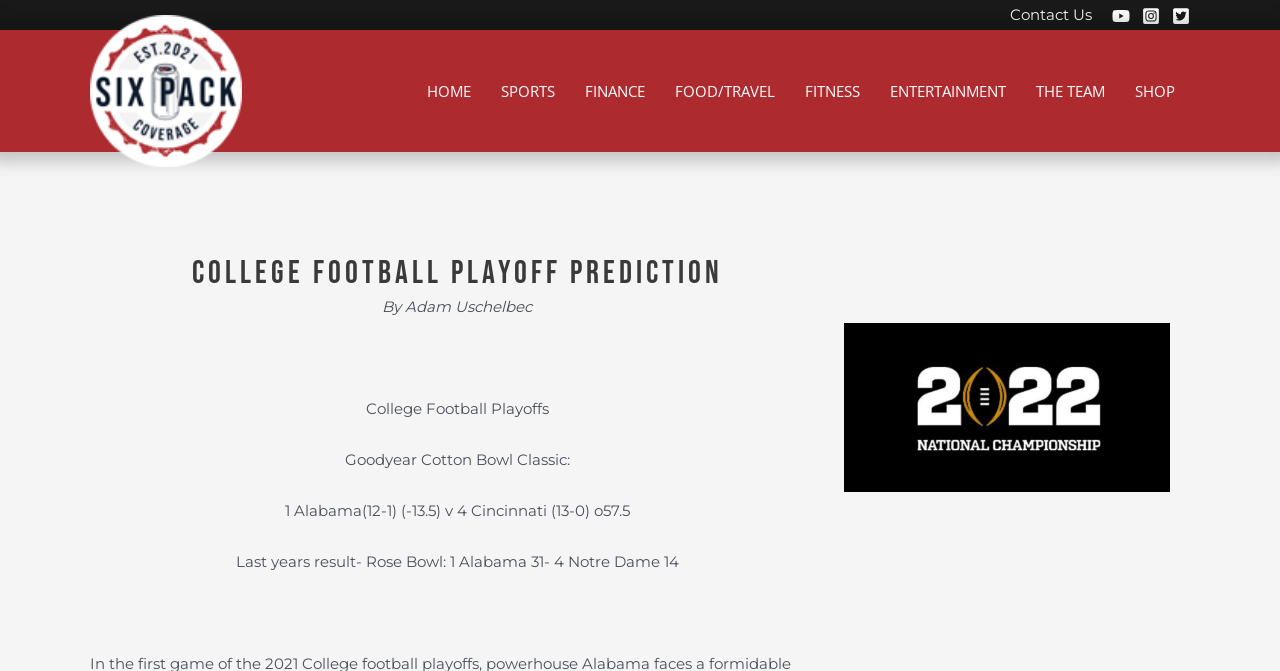Indicate the bounding box coordinates of the element that must be clicked to execute the instruction: "Click on Contact Us". The coordinates should be given as four float numbers between 0 and 1, i.e., [left, top, right, bottom].

[0.789, 0.007, 0.853, 0.035]